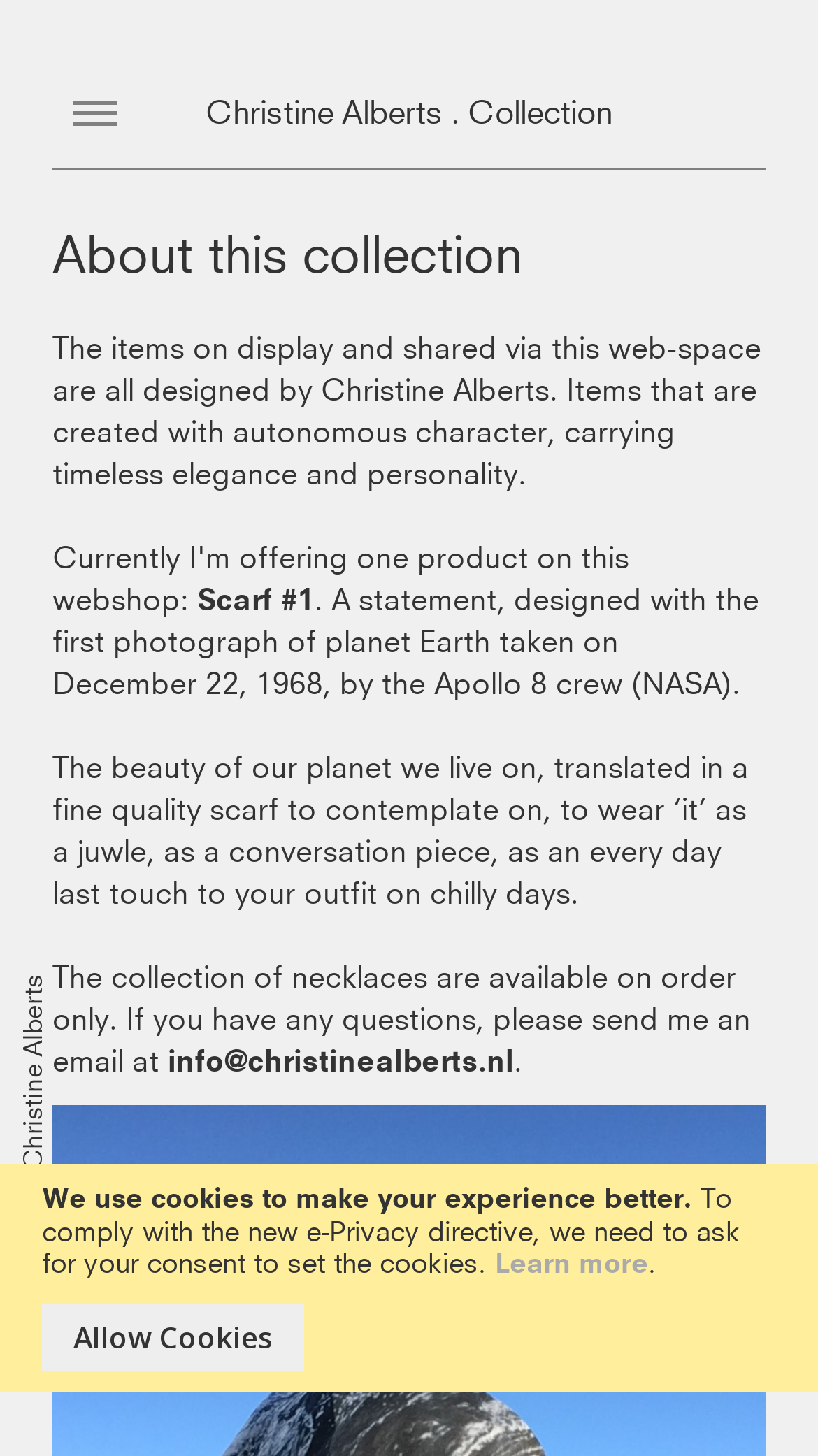What is the theme of the scarf #1?
Provide a detailed answer to the question, using the image to inform your response.

The theme of the scarf #1 can be inferred from the static text element that describes it, which mentions the first photograph of planet Earth taken on December 22, 1968, by the Apollo 8 crew (NASA).